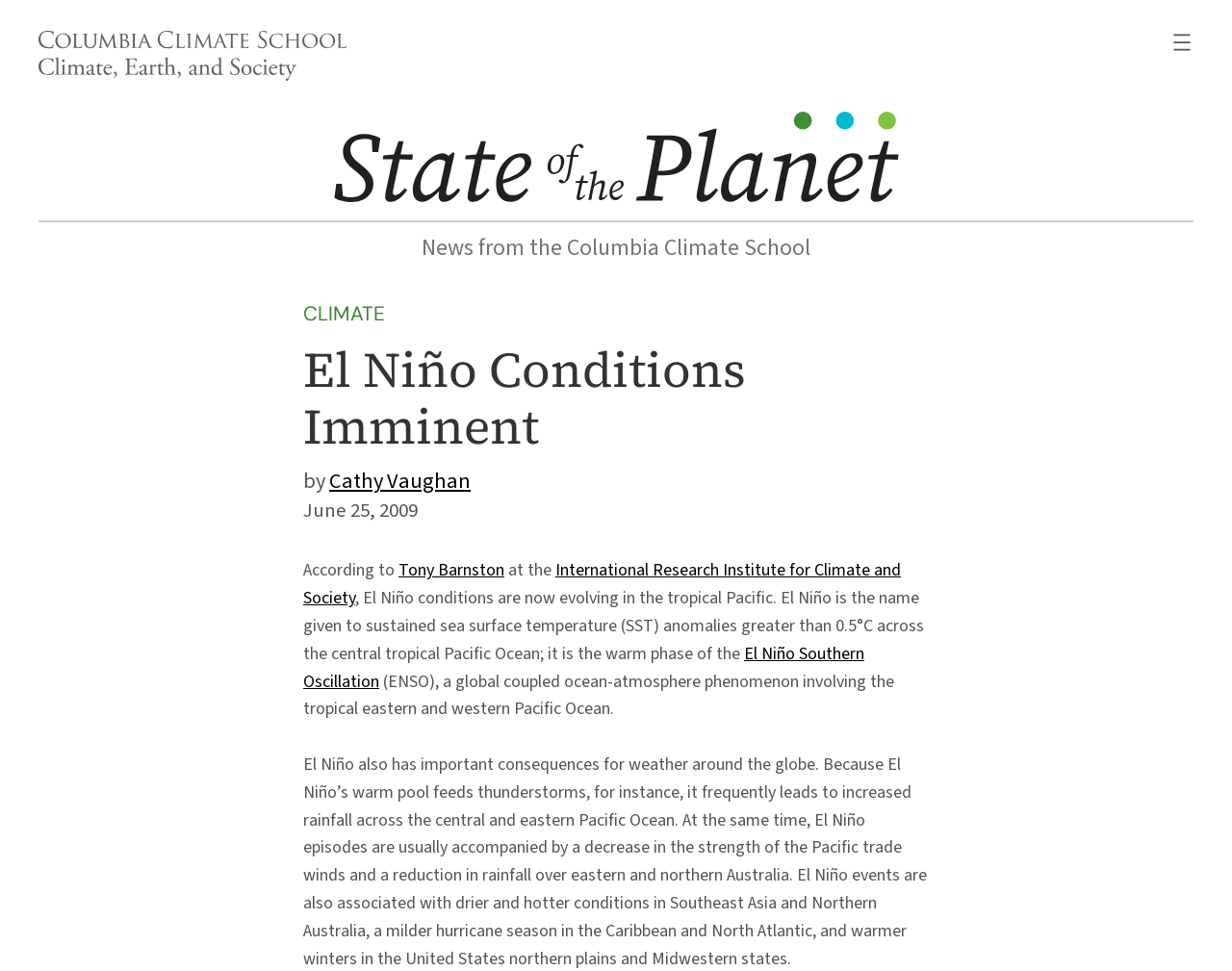Provide the bounding box coordinates of the HTML element described as: "El Niño Southern Oscillation". The bounding box coordinates should be four float numbers between 0 and 1, i.e., [left, top, right, bottom].

[0.246, 0.661, 0.702, 0.714]